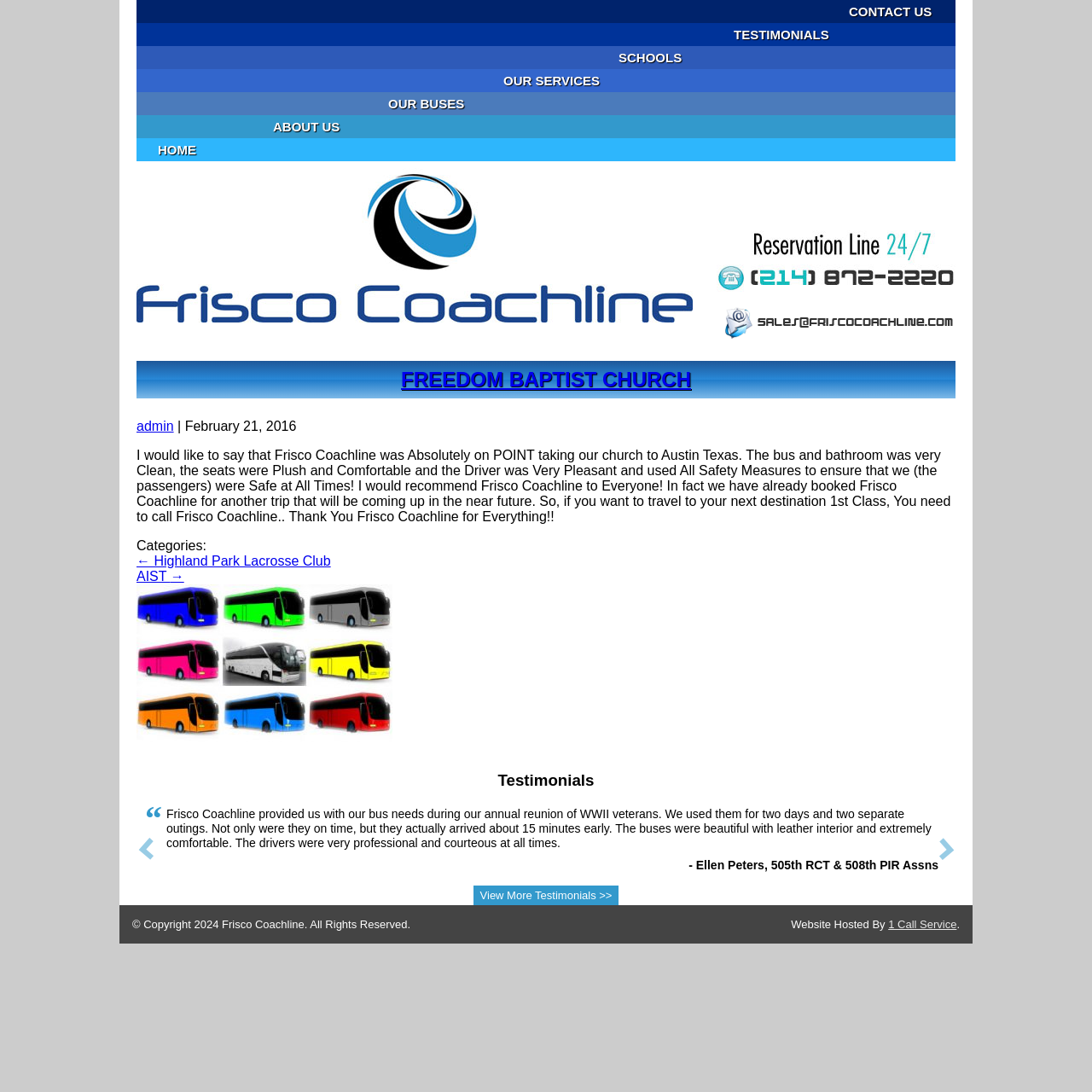Identify the bounding box coordinates for the UI element described as follows: ← Highland Park Lacrosse Club. Use the format (top-left x, top-left y, bottom-right x, bottom-right y) and ensure all values are floating point numbers between 0 and 1.

[0.125, 0.507, 0.303, 0.52]